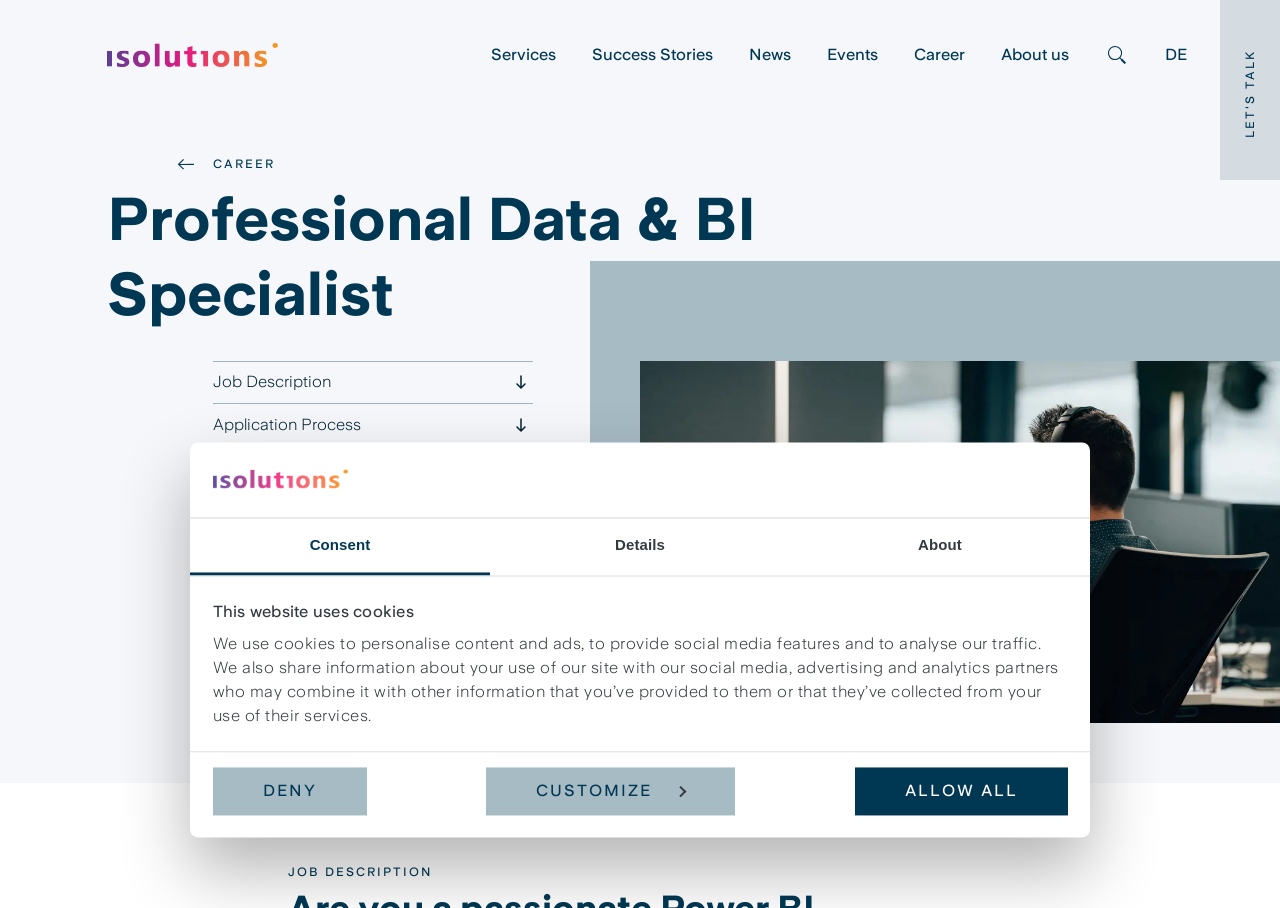Pinpoint the bounding box coordinates of the element you need to click to execute the following instruction: "Click the APPLY NOW link". The bounding box should be represented by four float numbers between 0 and 1, in the format [left, top, right, bottom].

[0.167, 0.63, 0.335, 0.683]